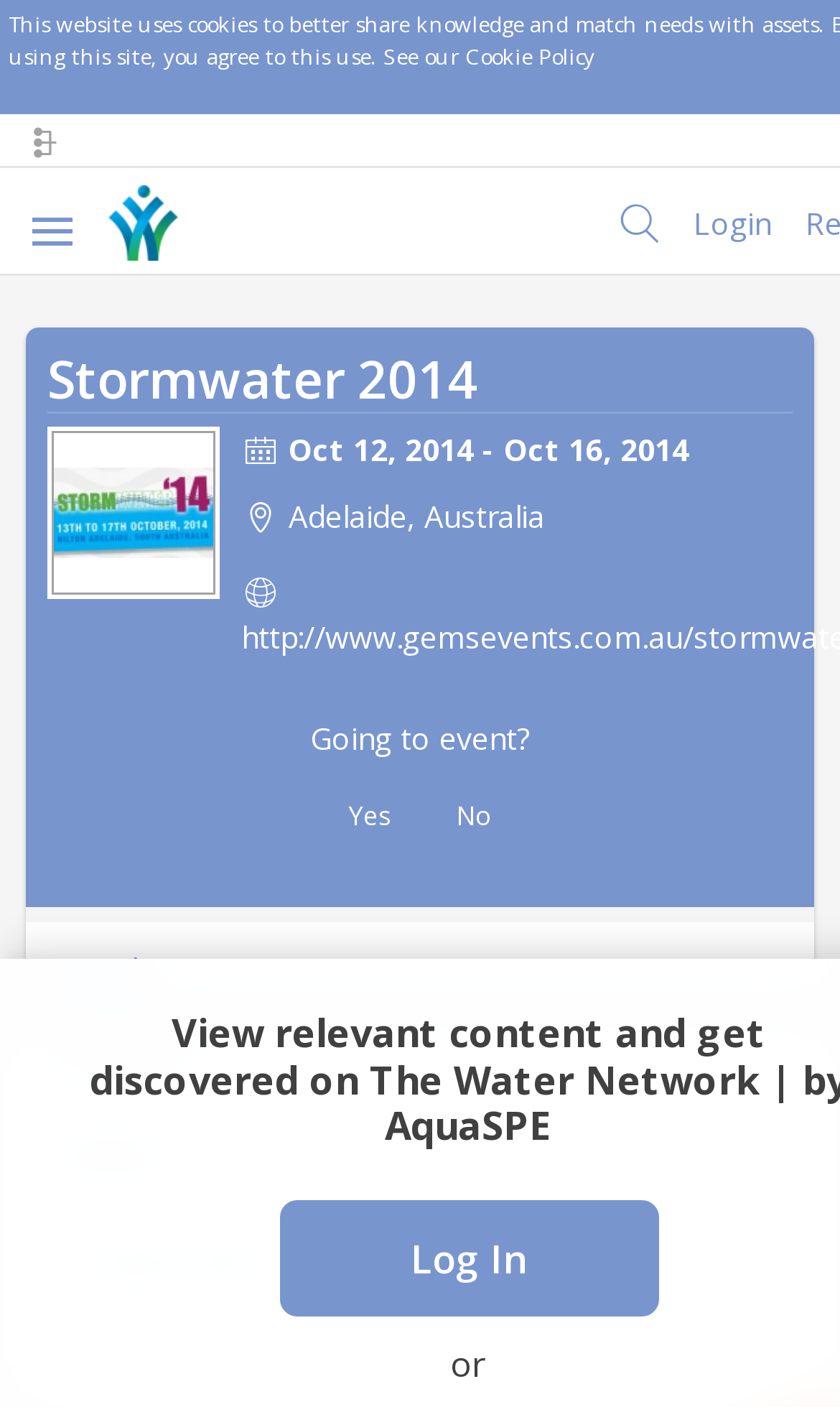Locate the bounding box coordinates of the clickable region to complete the following instruction: "View galleries."

[0.031, 0.787, 0.969, 0.853]